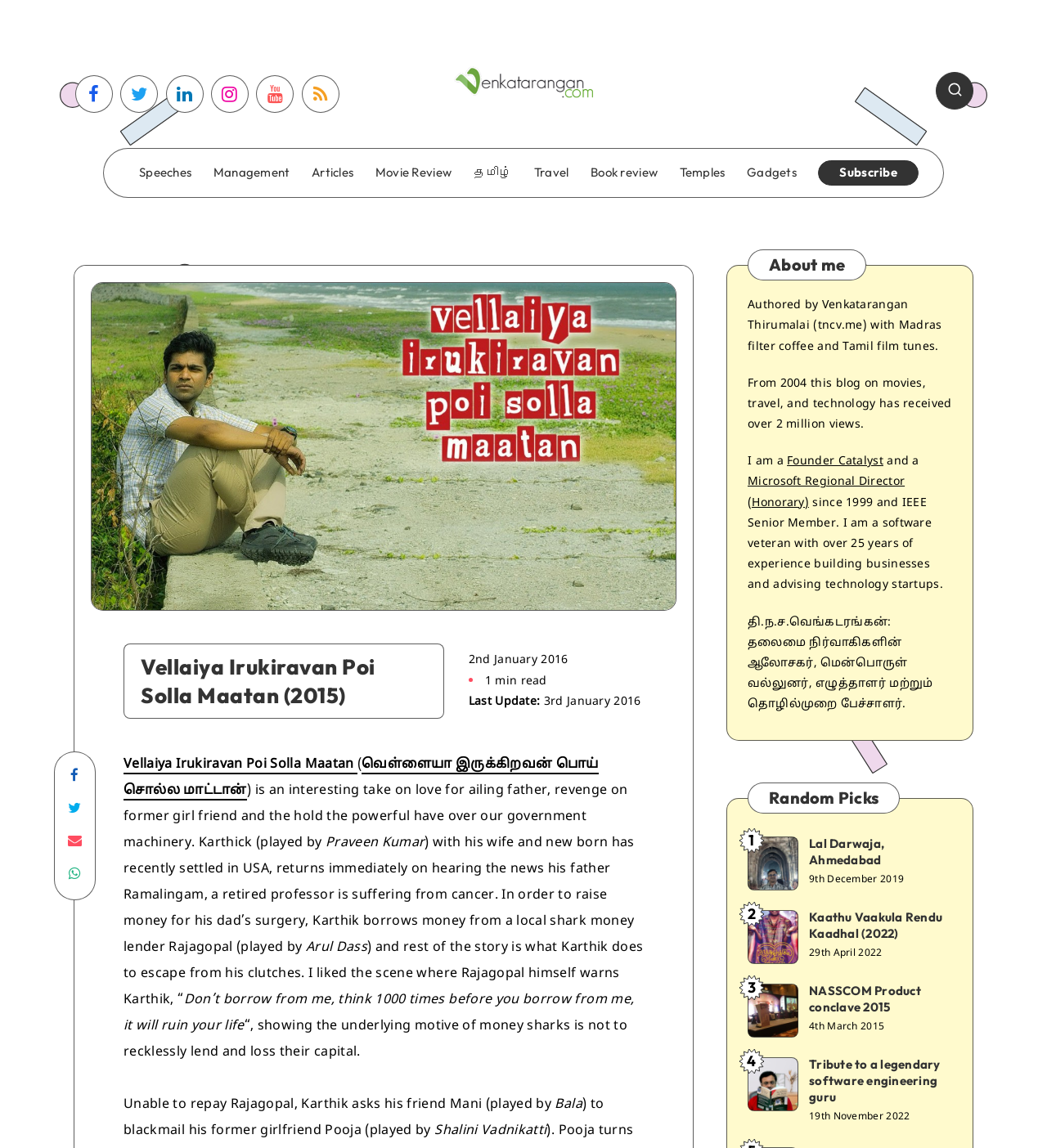Given the description "NASSCOM Product conclave 2015 3", provide the bounding box coordinates of the corresponding UI element.

[0.714, 0.857, 0.761, 0.902]